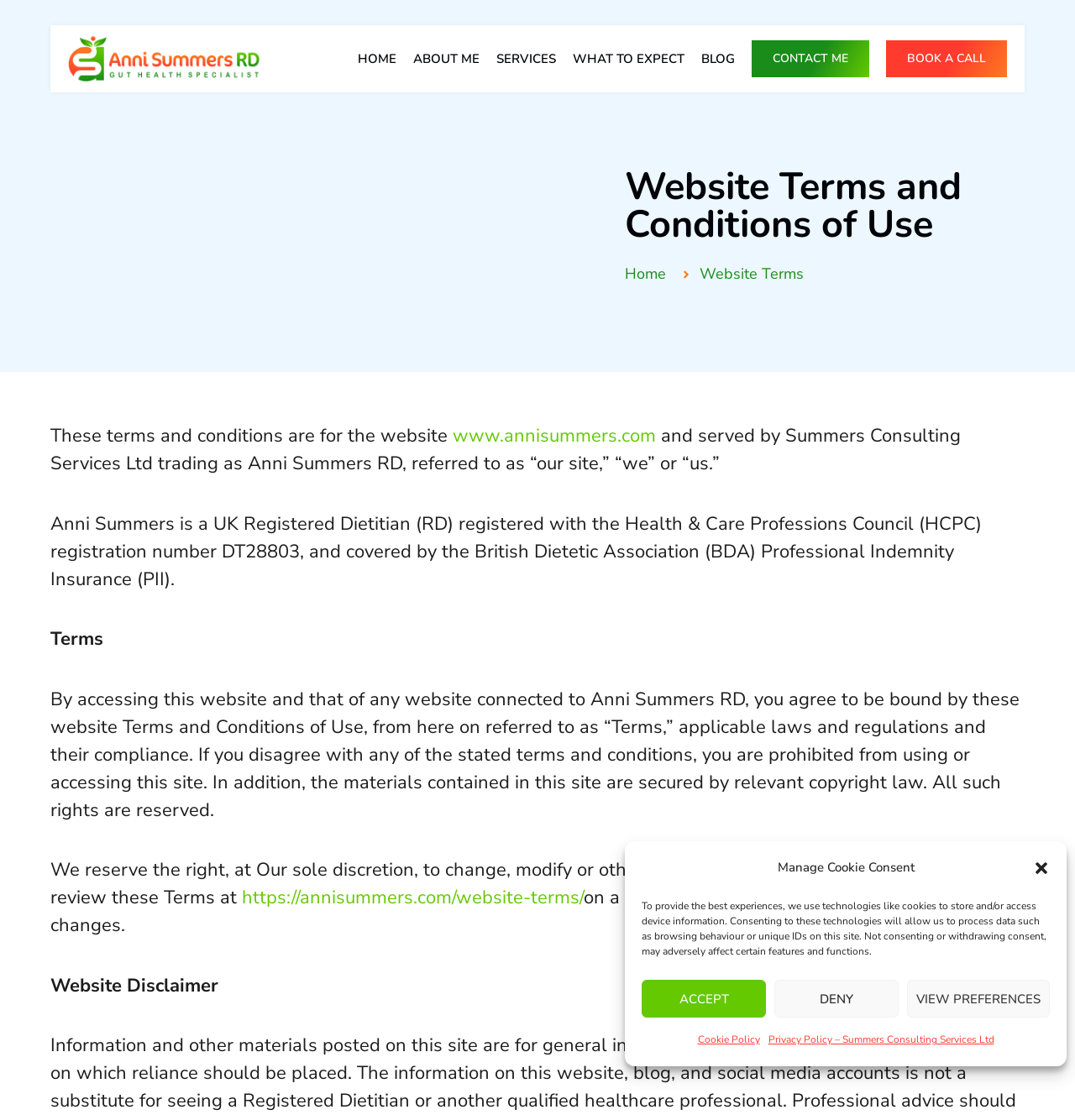Can you specify the bounding box coordinates for the region that should be clicked to fulfill this instruction: "Click the 'HOME' link".

[0.333, 0.026, 0.369, 0.079]